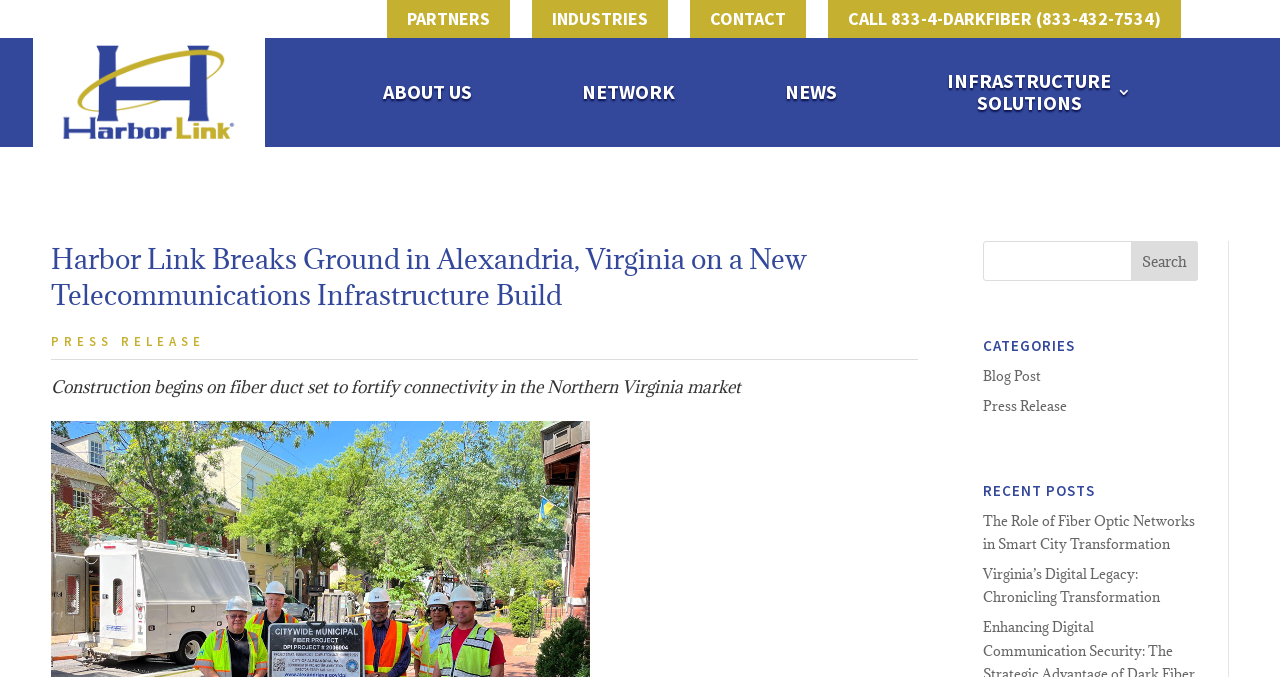Please specify the bounding box coordinates for the clickable region that will help you carry out the instruction: "Search for something".

[0.884, 0.356, 0.936, 0.415]